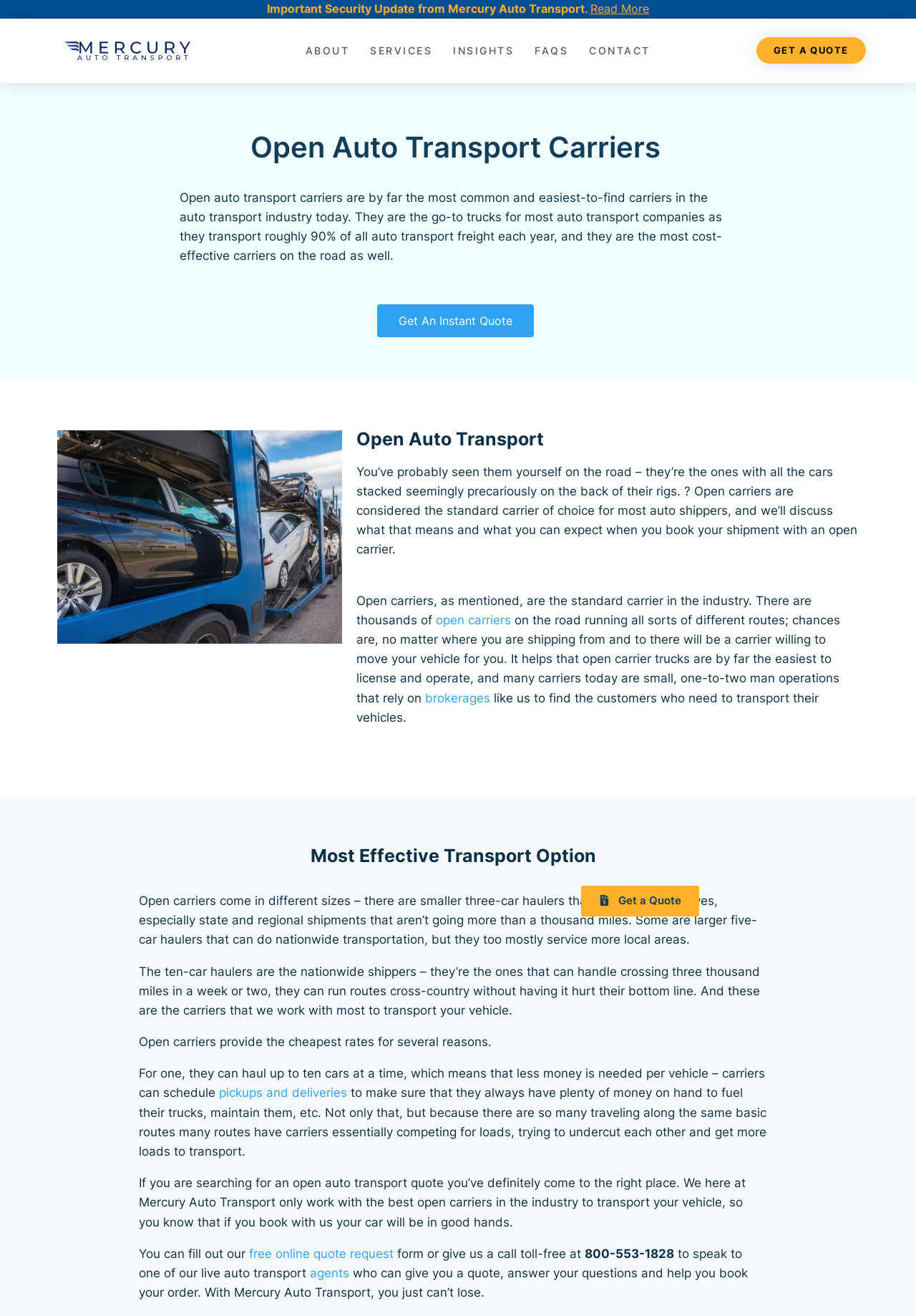Please determine the bounding box coordinates of the area that needs to be clicked to complete this task: 'Get an instant quote'. The coordinates must be four float numbers between 0 and 1, formatted as [left, top, right, bottom].

[0.411, 0.231, 0.583, 0.256]